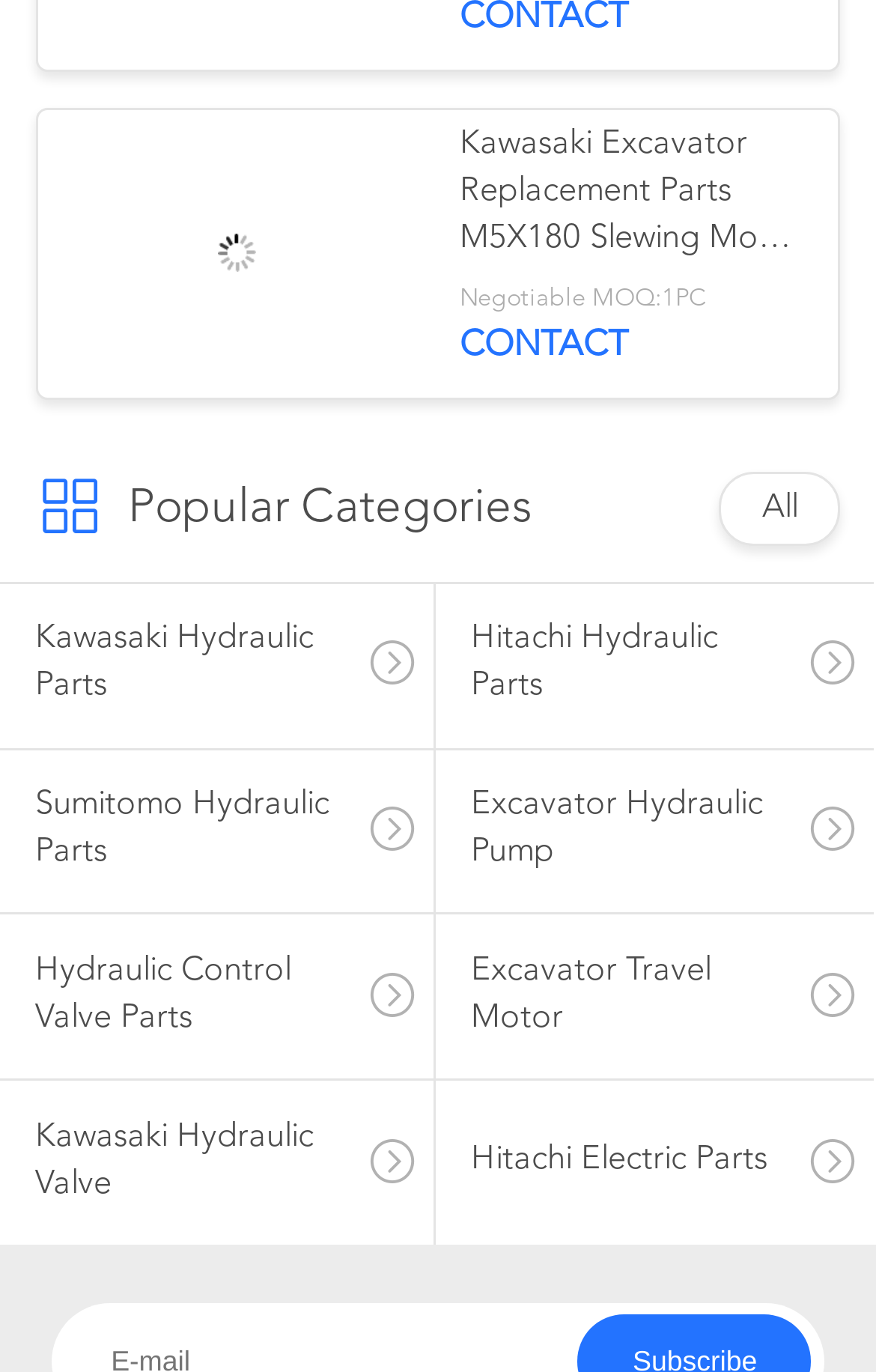How many products are displayed on the page?
Kindly give a detailed and elaborate answer to the question.

Based on the image and link text 'Kawasaki Excavator Replacement Parts M5X180 Slewing Motor For EC240', we can infer that only one product is displayed on the page.